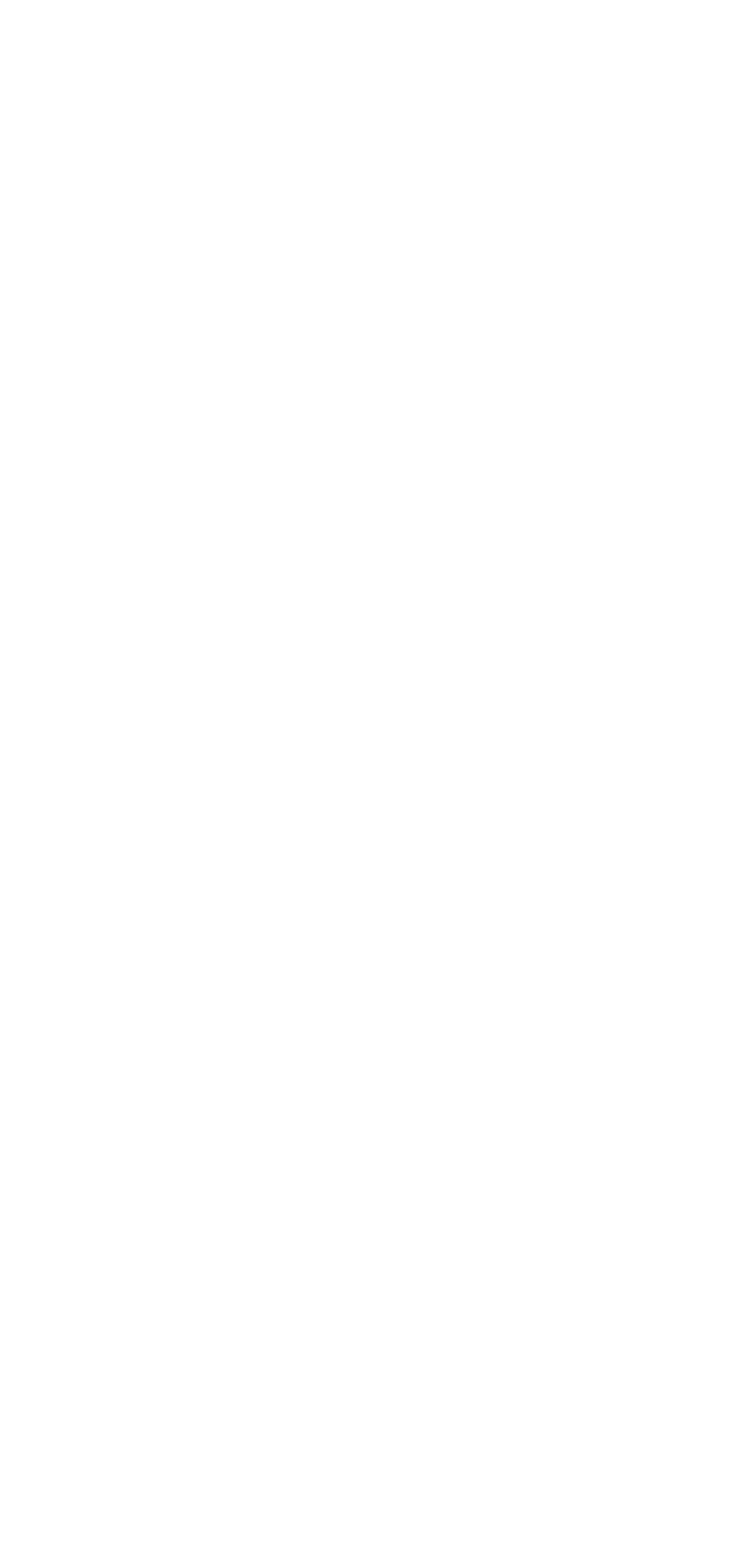Determine the bounding box coordinates of the target area to click to execute the following instruction: "check The Finest Poker Platforms Reviewed for Indian Players Blueprint – Rinse And Repeat."

[0.0, 0.726, 0.982, 0.873]